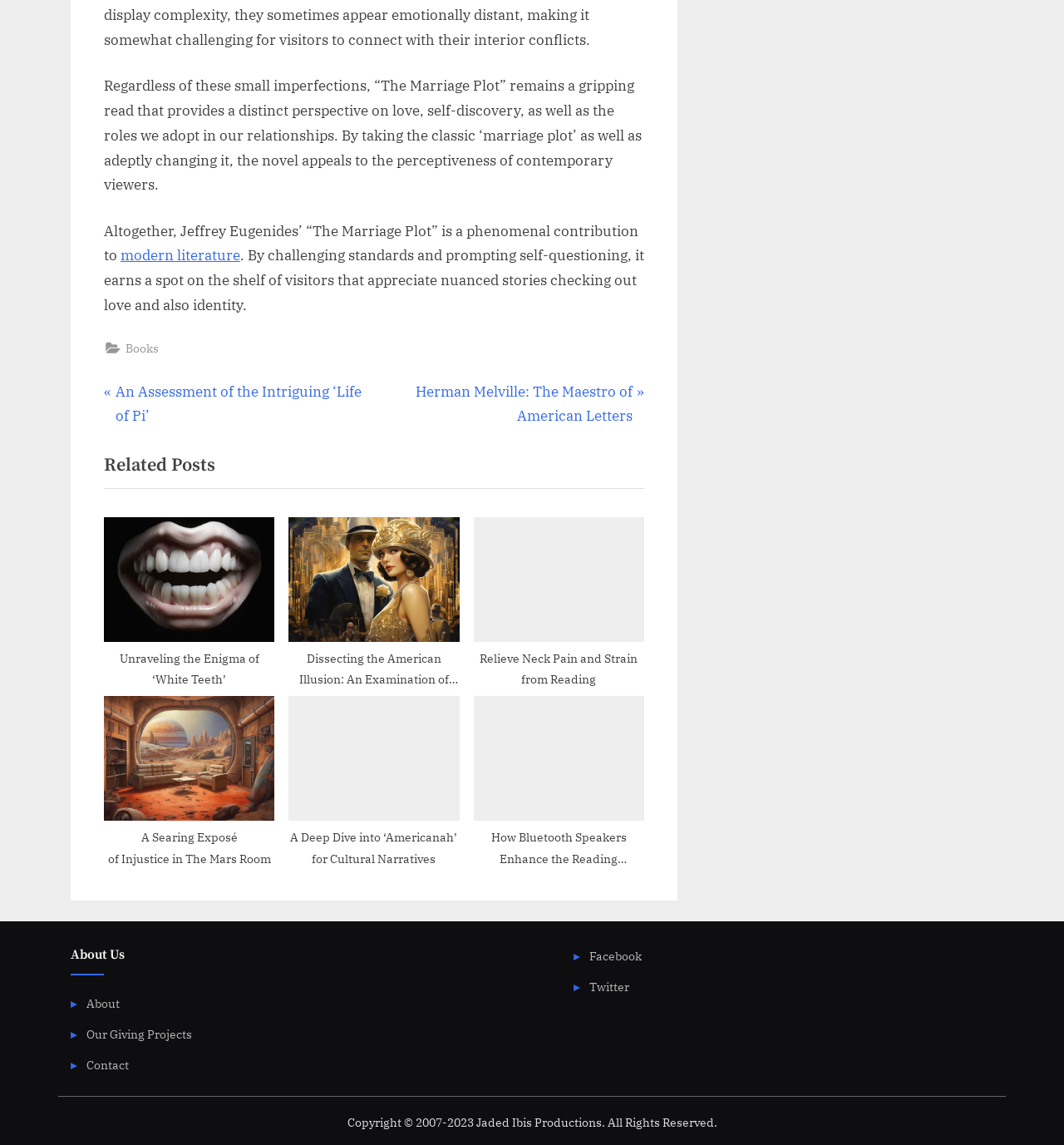Respond to the question below with a single word or phrase:
What is the category of the book 'White Teeth'?

Books